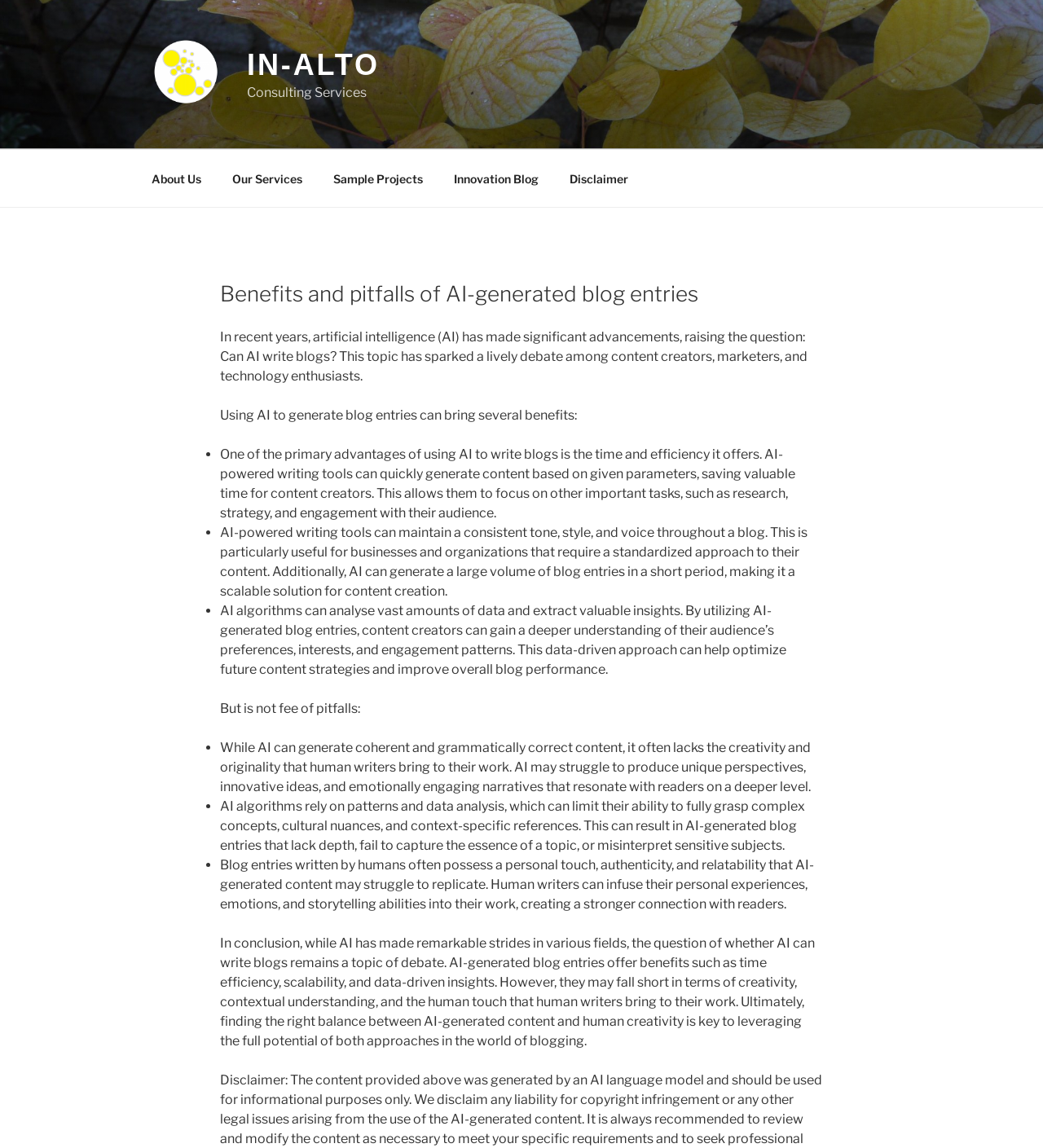Answer in one word or a short phrase: 
What is a limitation of AI-generated blog entries?

Lack of creativity and originality